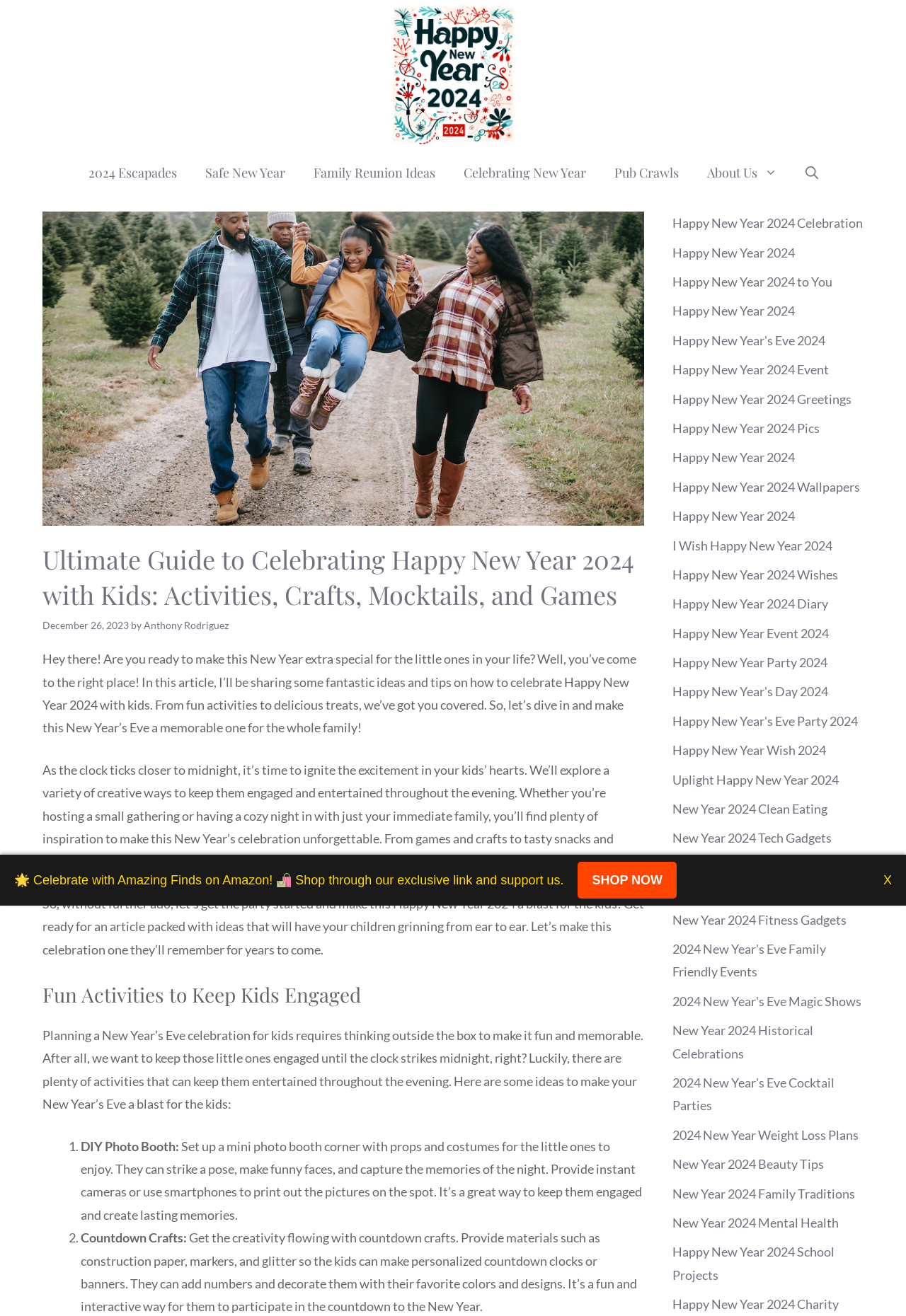What is the call-to-action in the banner?
Refer to the image and provide a one-word or short phrase answer.

SHOP NOW